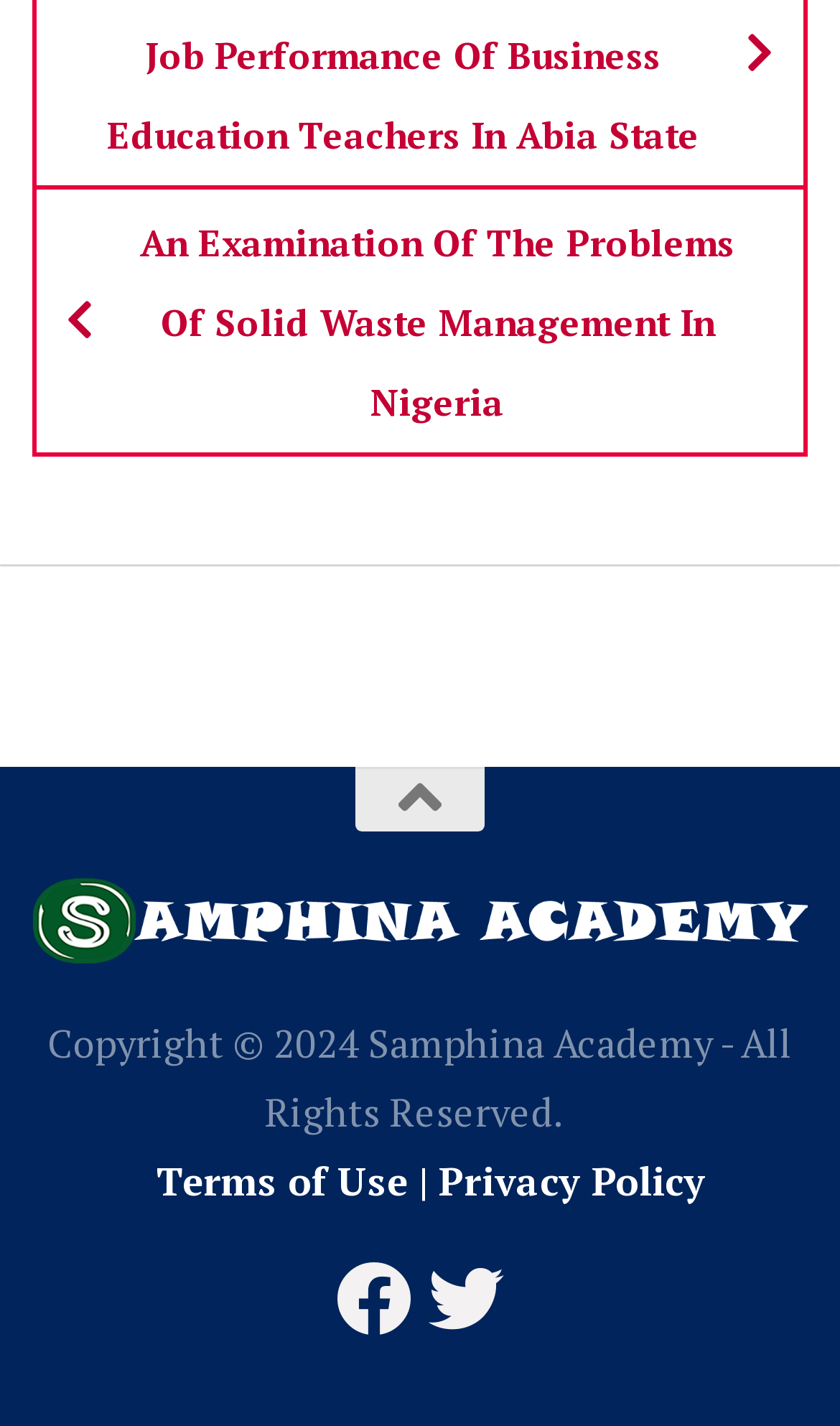What is the topic of the examination?
Based on the screenshot, give a detailed explanation to answer the question.

The topic of the examination can be determined by looking at the link element with the text 'An Examination Of The Problems Of Solid Waste Management In Nigeria' which is a prominent element on the webpage, indicating that the webpage is related to this topic.